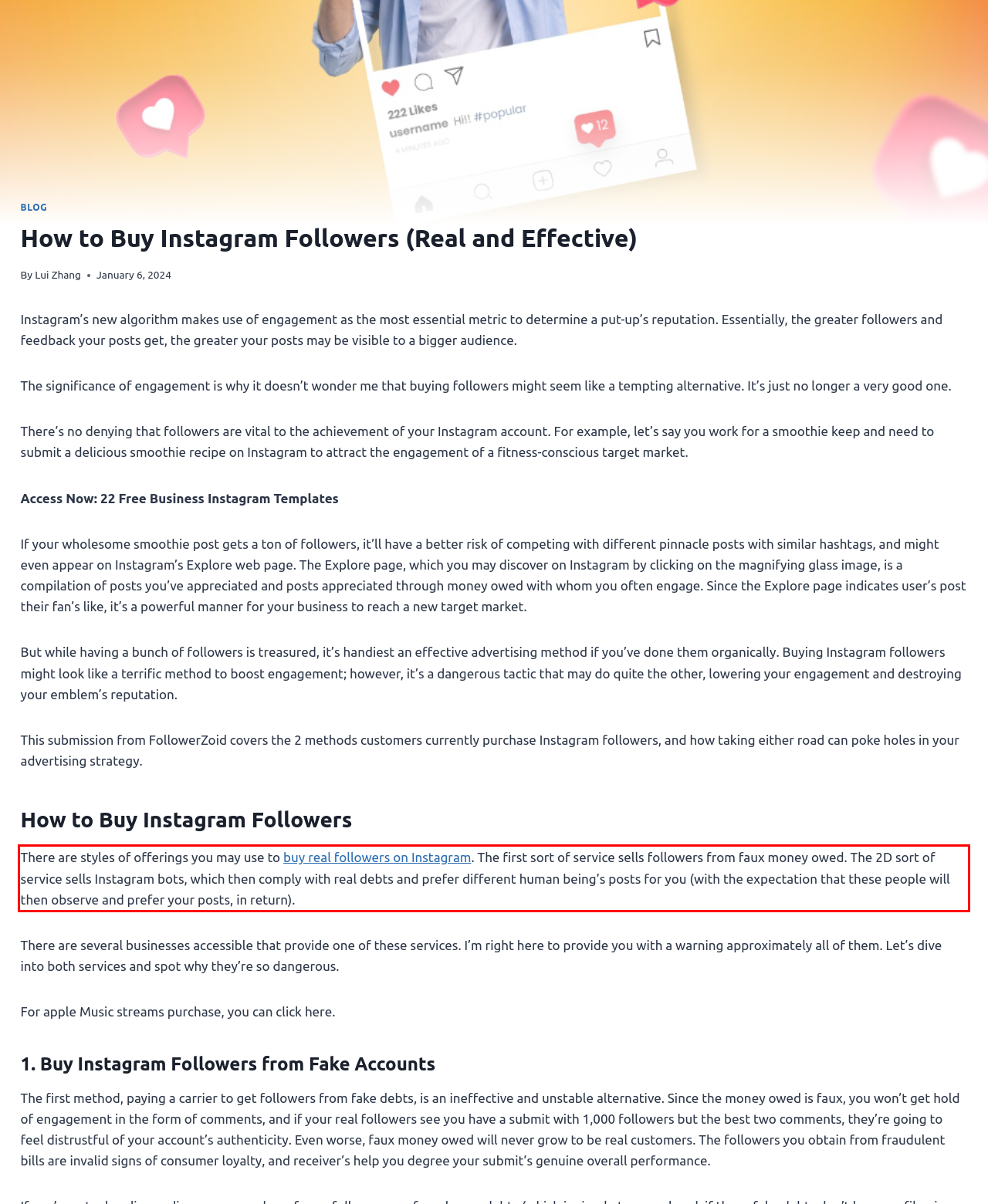Identify the red bounding box in the webpage screenshot and perform OCR to generate the text content enclosed.

There are styles of offerings you may use to buy real followers on Instagram. The first sort of service sells followers from faux money owed. The 2D sort of service sells Instagram bots, which then comply with real debts and prefer different human being’s posts for you (with the expectation that these people will then observe and prefer your posts, in return).